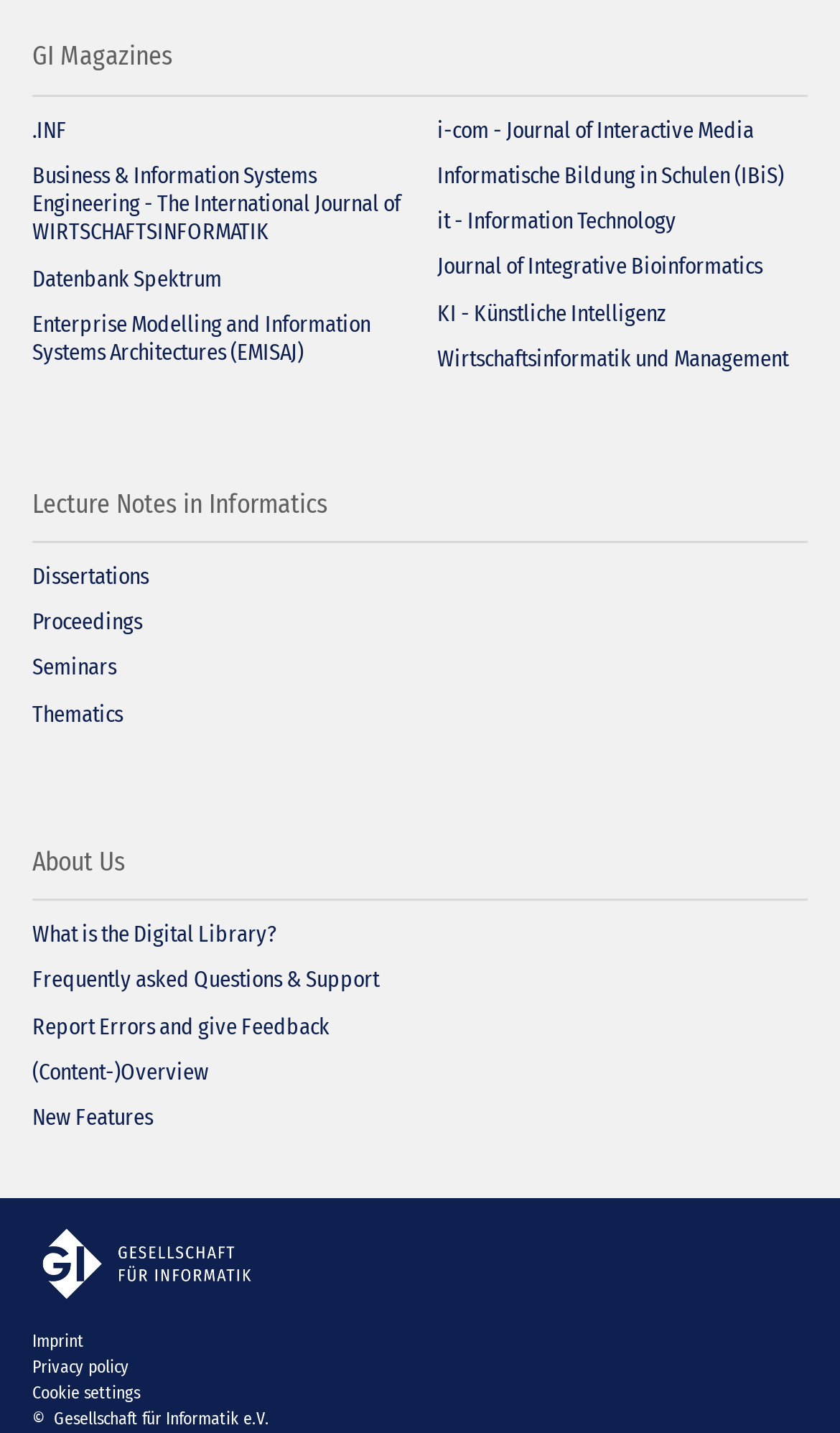Pinpoint the bounding box coordinates of the clickable element needed to complete the instruction: "Subscribe to the Newsletter". The coordinates should be provided as four float numbers between 0 and 1: [left, top, right, bottom].

None